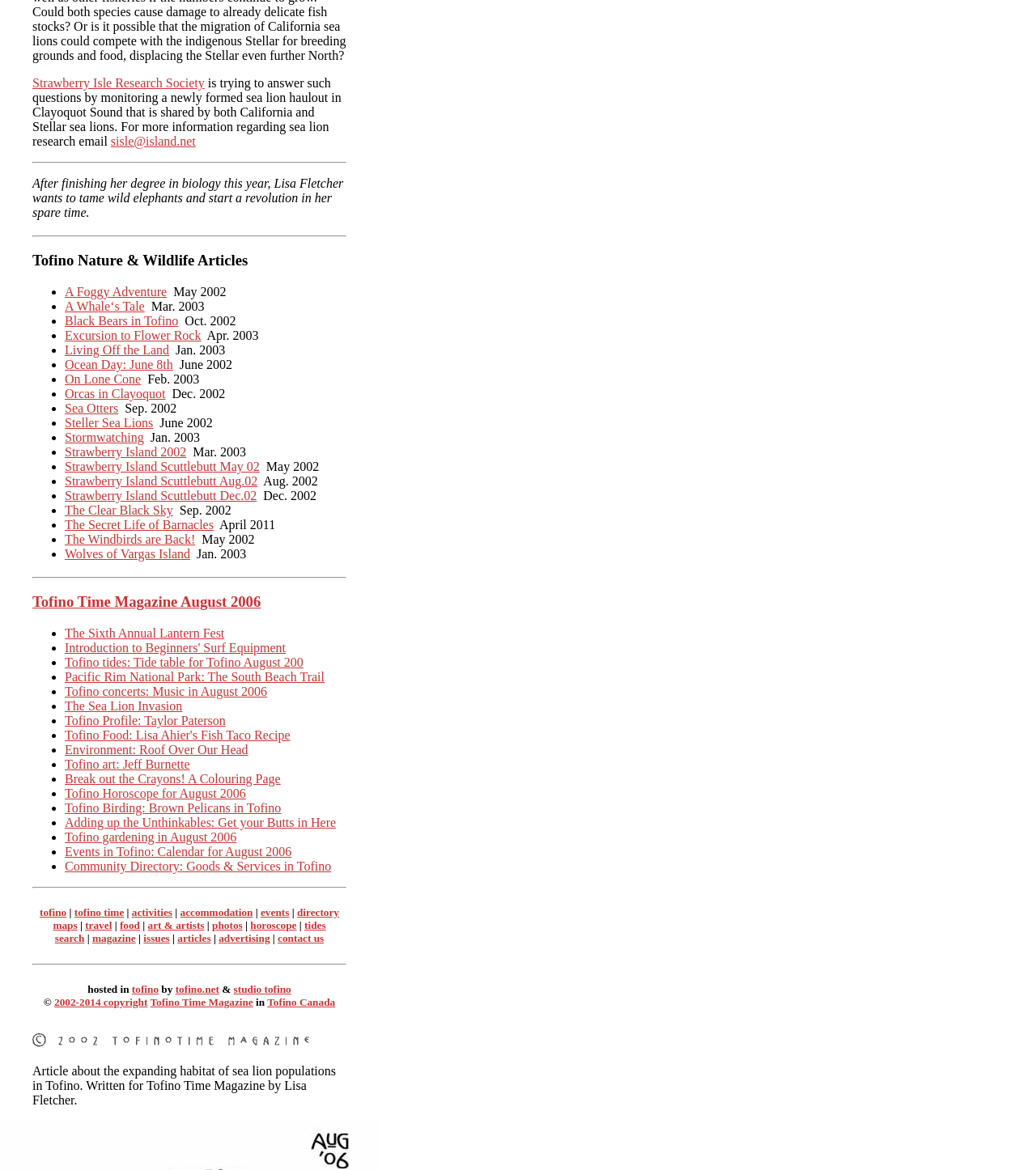Answer the question below in one word or phrase:
What is the name of the person who wants to tame wild elephants?

Lisa Fletcher